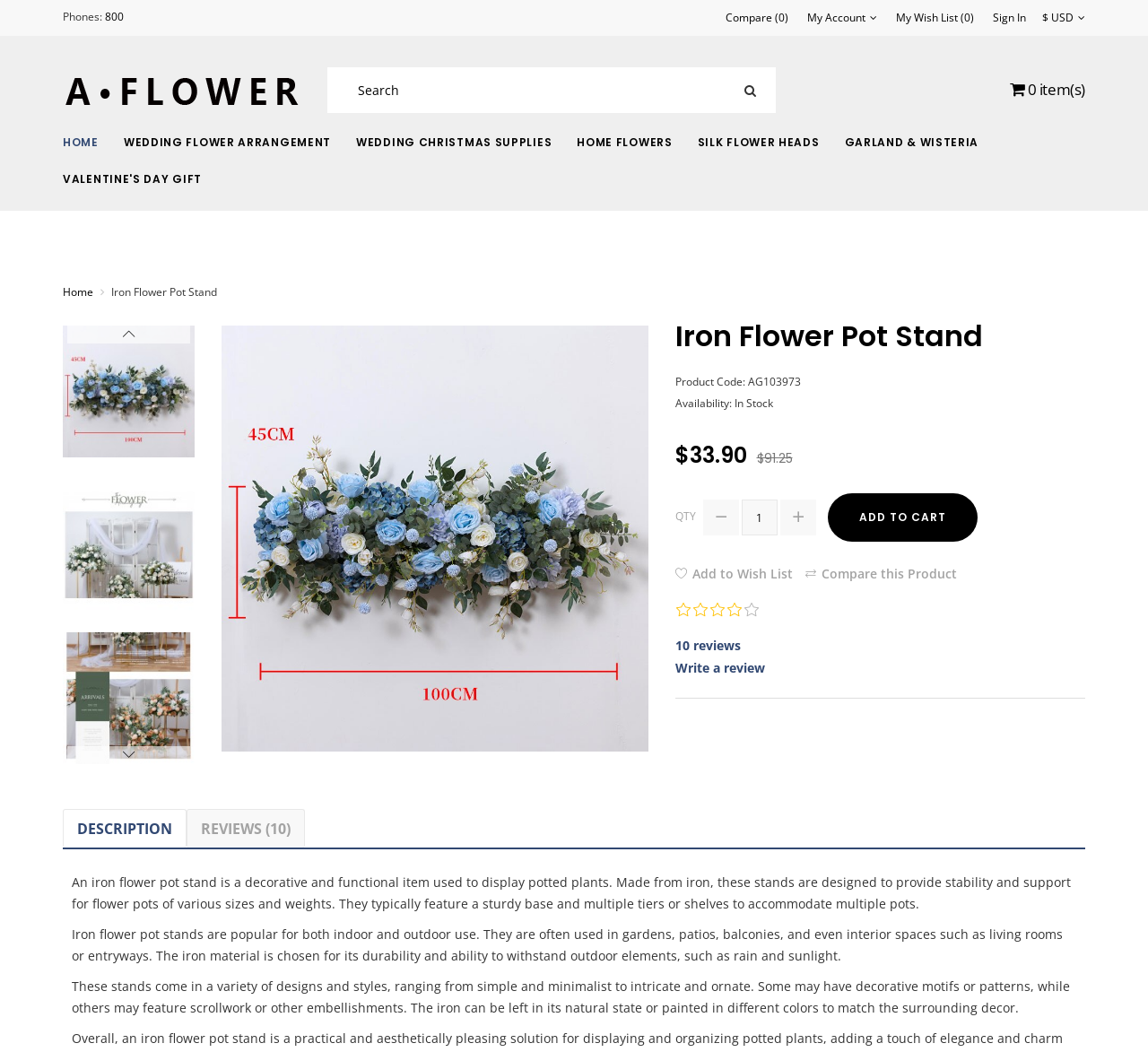Provide the bounding box coordinates of the UI element this sentence describes: "parent_node: QTY ADD TO CART".

[0.679, 0.475, 0.711, 0.509]